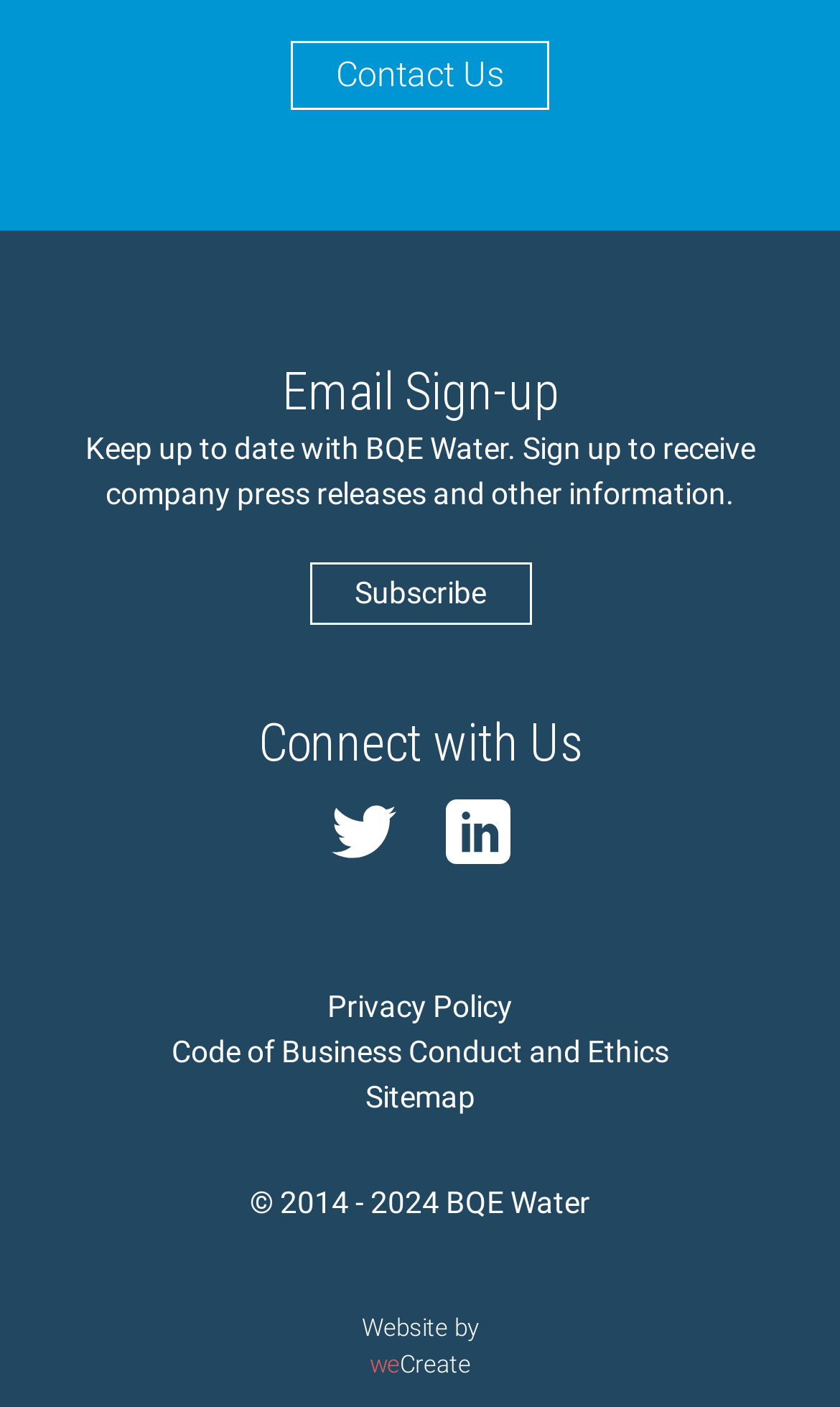Identify the bounding box coordinates of the clickable section necessary to follow the following instruction: "View LinkedIn page". The coordinates should be presented as four float numbers from 0 to 1, i.e., [left, top, right, bottom].

[0.529, 0.568, 0.606, 0.623]